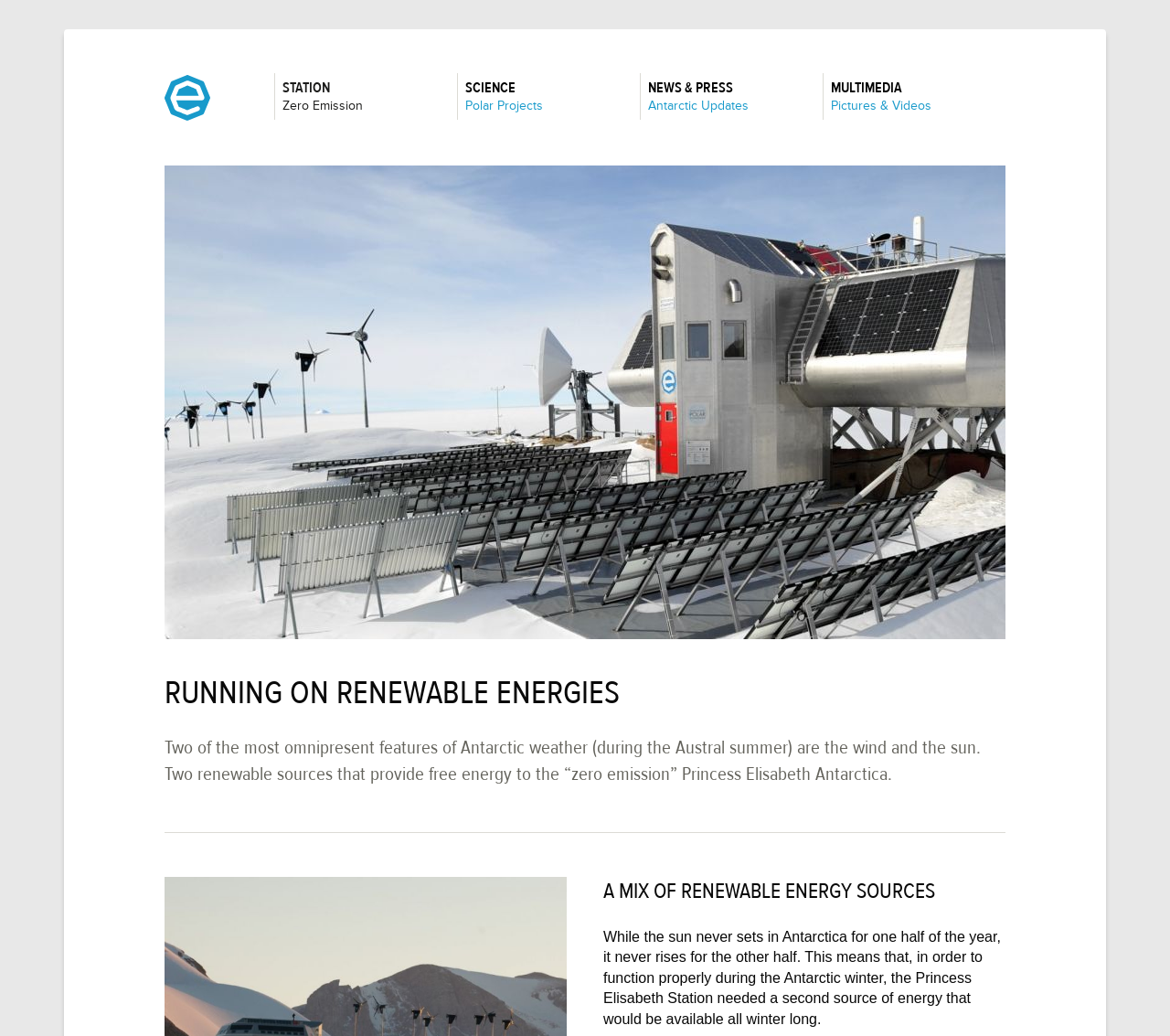Identify the bounding box coordinates for the UI element described as: "Science: Polar Projects".

[0.391, 0.071, 0.547, 0.116]